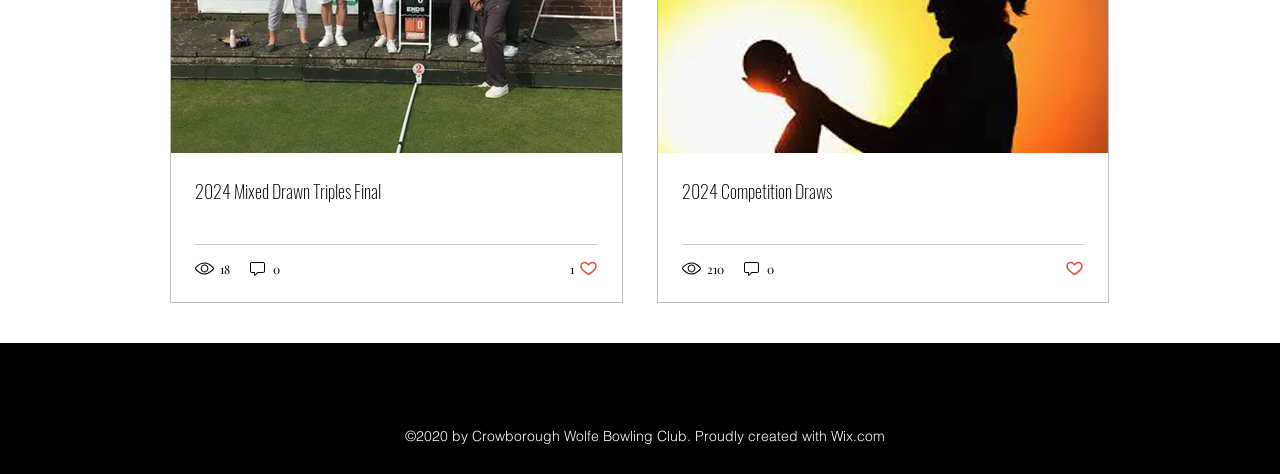Based on the element description, predict the bounding box coordinates (top-left x, top-left y, bottom-right x, bottom-right y) for the UI element in the screenshot: Re: Reusing Exit Nodes?

None